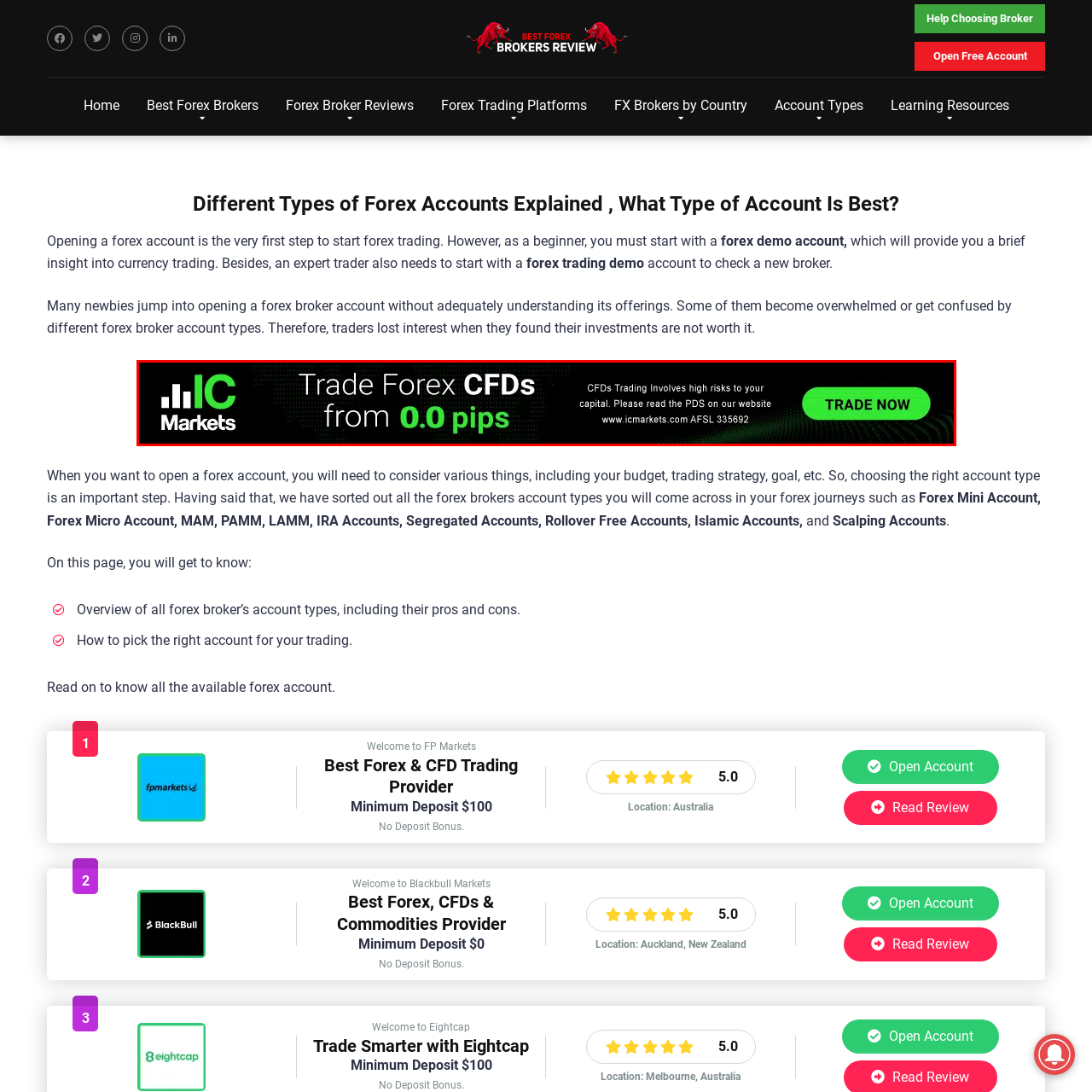Generate a comprehensive caption for the image section marked by the red box.

The image features an advertisement from IC Markets, promoting their forex and CFD trading services. The background is predominantly black, with a vibrant green text that reads, "Trade Forex CFDs from 0.0 pips," emphasizing competitive pricing in trading. Accompanying the message is a cautionary note stating that "CFDs trading involves high risks to your capital," urging potential traders to consider their investments carefully. A clear call to action, "TRADE NOW," is prominently displayed in a green button, encouraging immediate engagement. The overall design aims to attract traders by highlighting low trading costs while also promoting responsible trading practices.